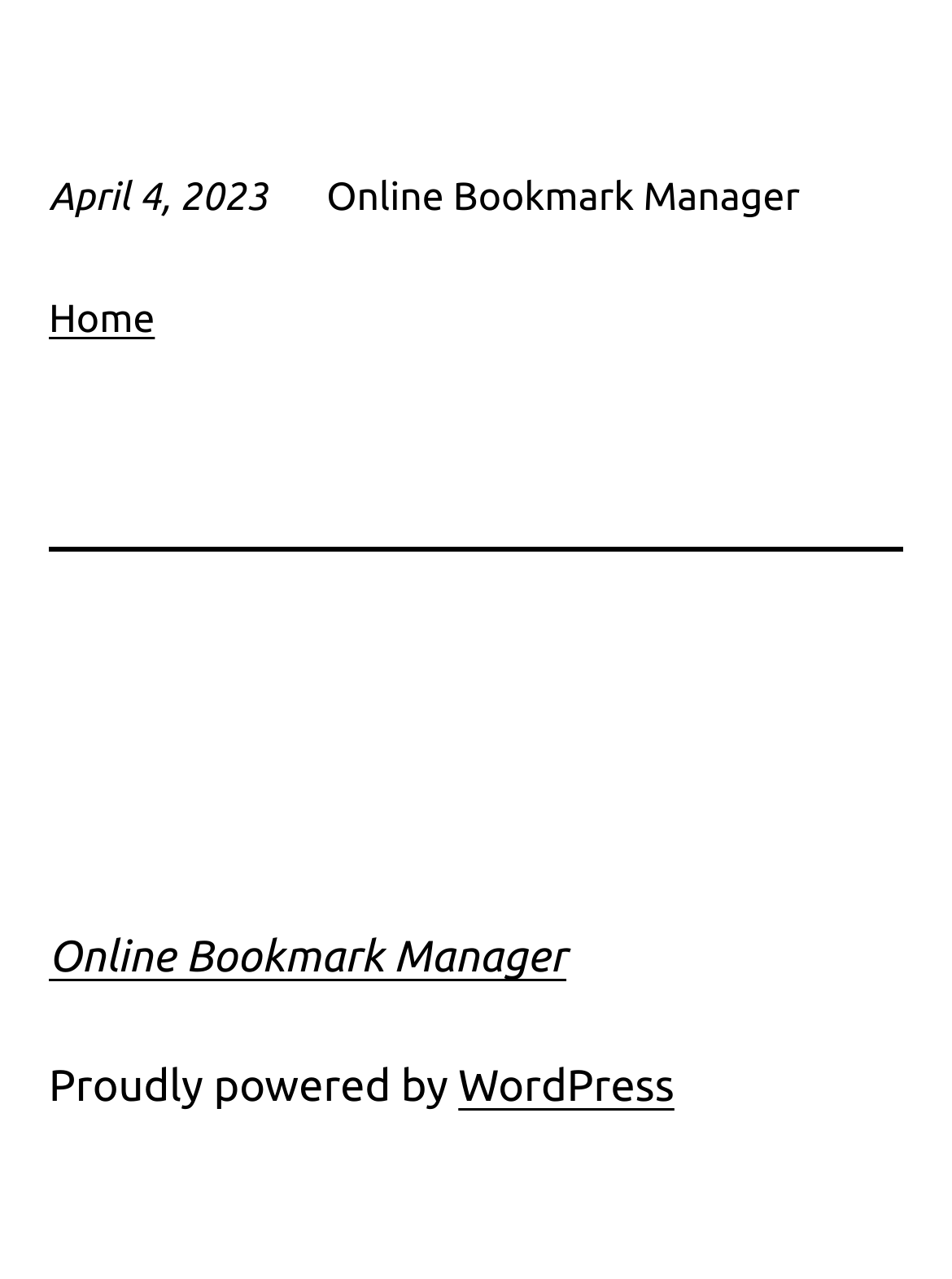Determine the bounding box for the UI element as described: "Port Forward". The coordinates should be represented as four float numbers between 0 and 1, formatted as [left, top, right, bottom].

None